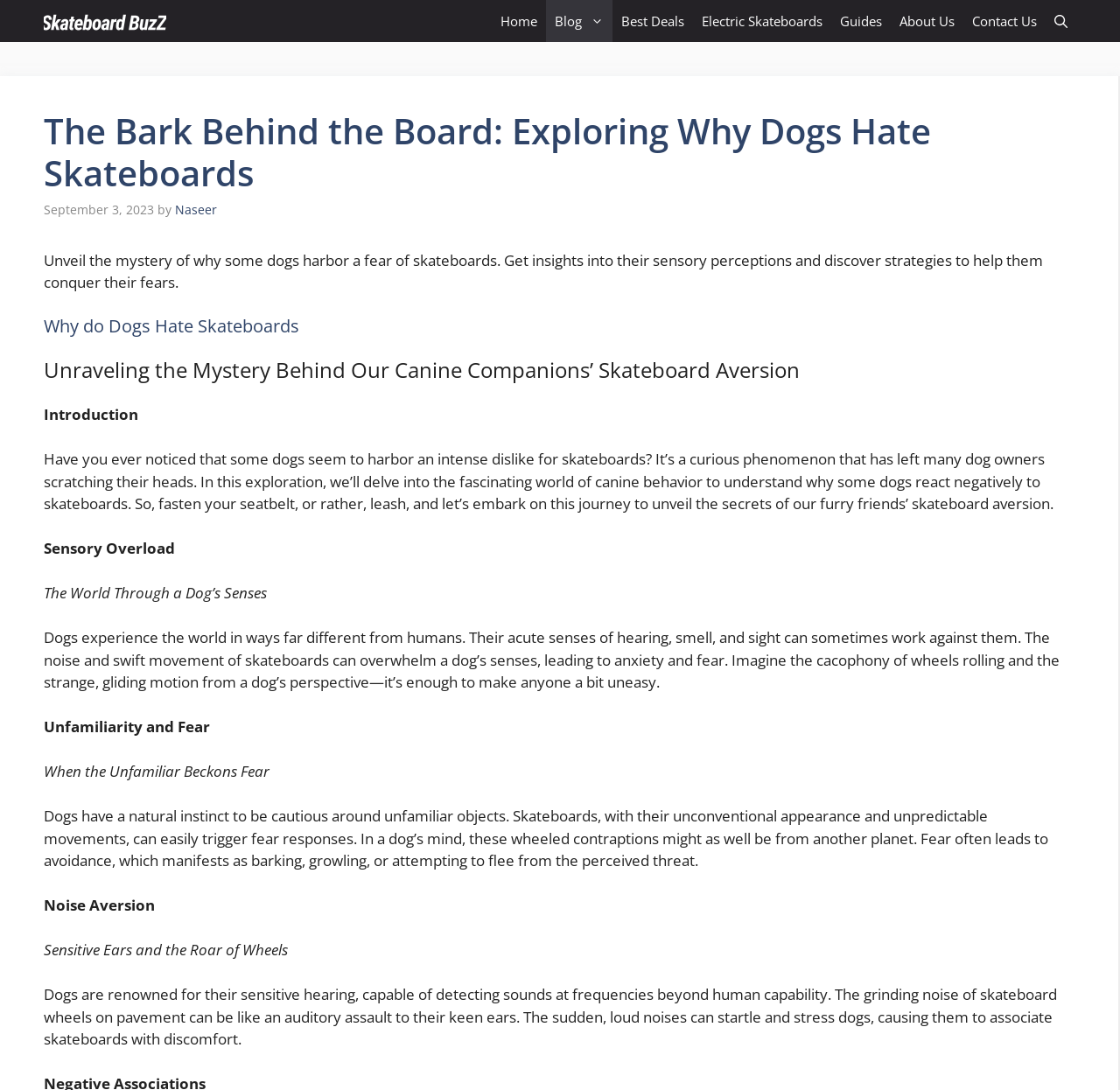Your task is to find and give the main heading text of the webpage.

The Bark Behind the Board: Exploring Why Dogs Hate Skateboards